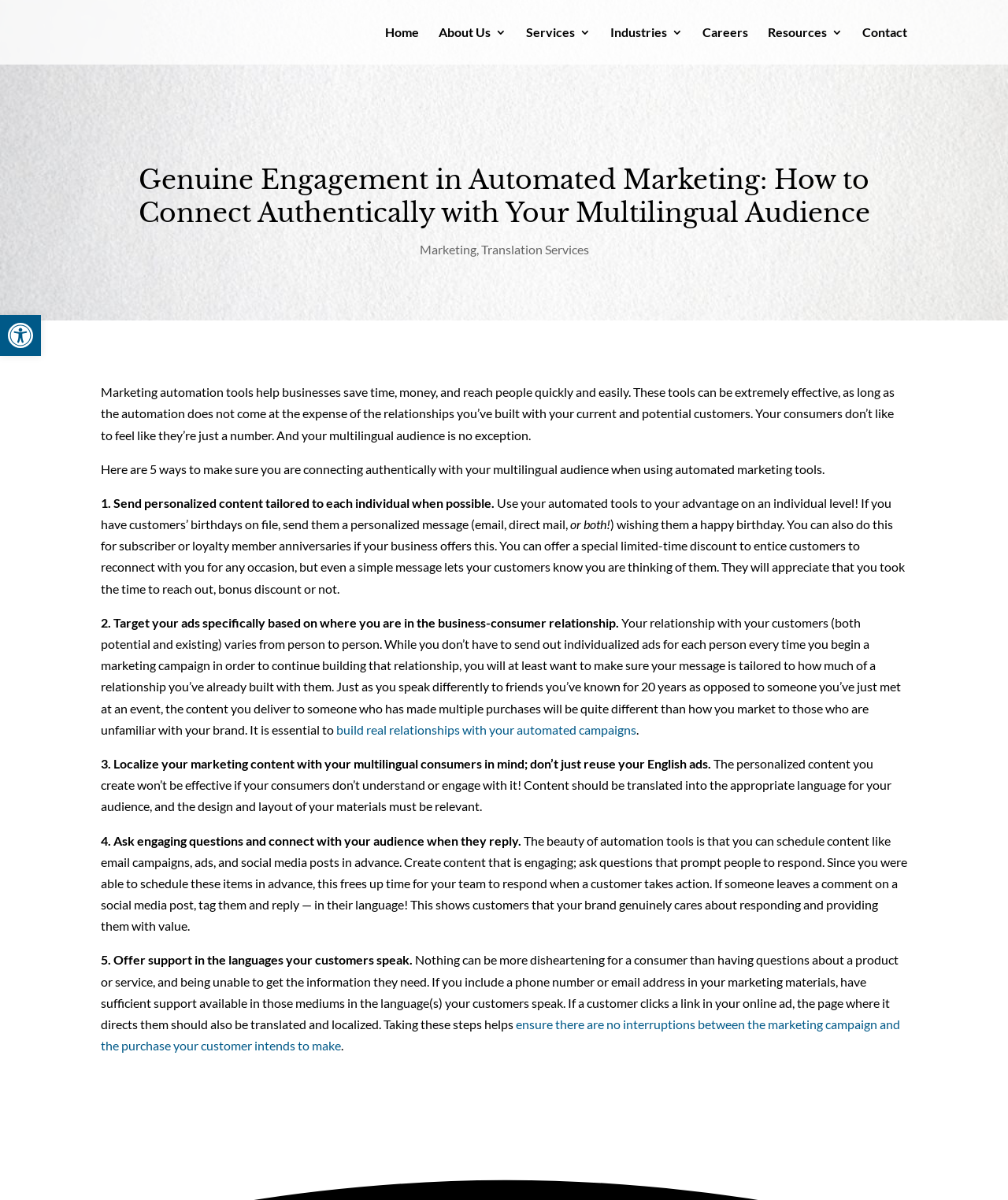Extract the bounding box coordinates of the UI element described by: "Marketing". The coordinates should include four float numbers ranging from 0 to 1, e.g., [left, top, right, bottom].

[0.416, 0.202, 0.472, 0.214]